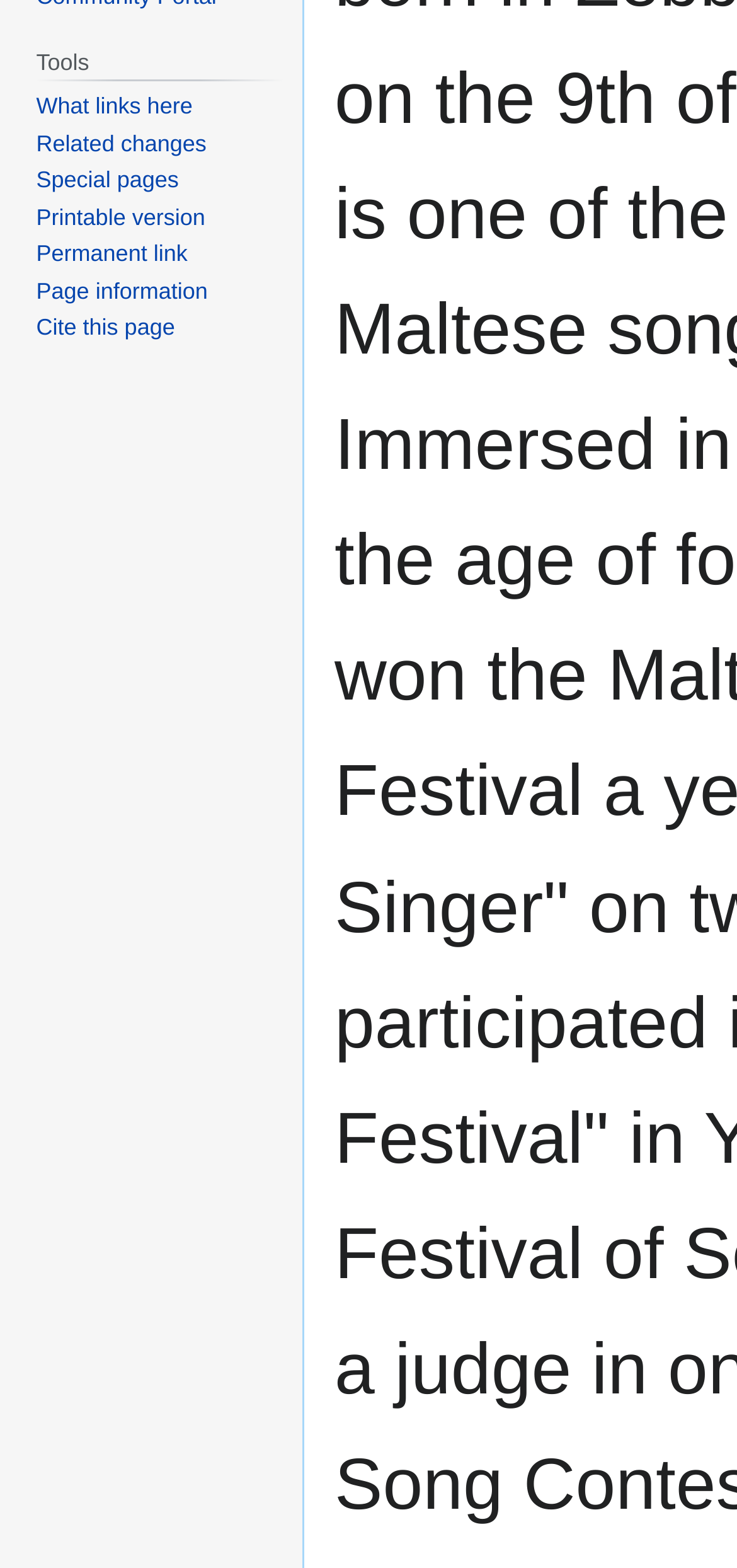Locate the UI element that matches the description Open Records Policy in the webpage screenshot. Return the bounding box coordinates in the format (top-left x, top-left y, bottom-right x, bottom-right y), with values ranging from 0 to 1.

None